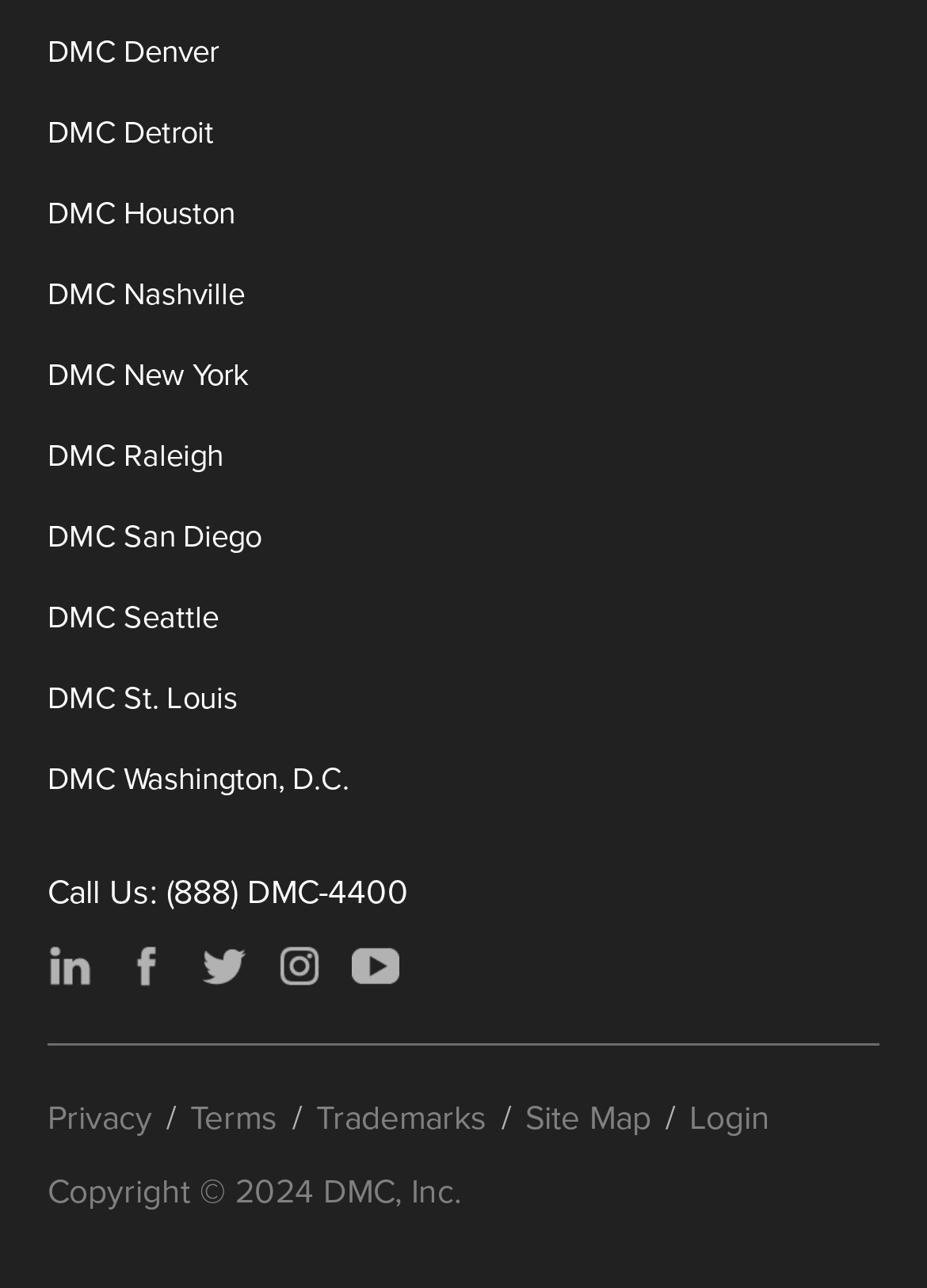What social media platforms does DMC have?
Please give a well-detailed answer to the question.

By looking at the links on the webpage, I found that DMC has presence on multiple social media platforms, including LinkedIn, Facebook, Twitter, Instagram, and YouTube.